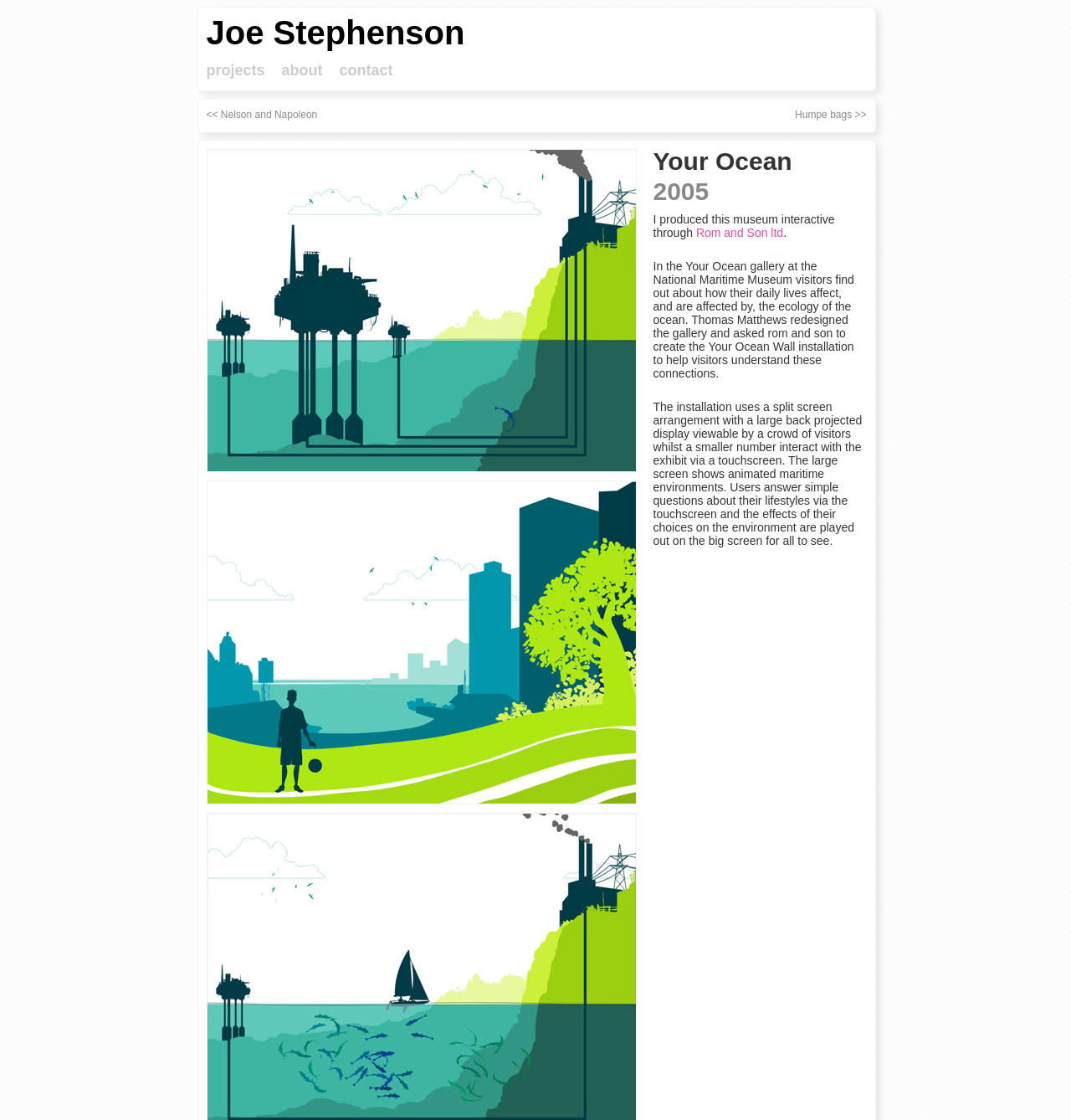Based on the image, please respond to the question with as much detail as possible:
How do users interact with the exhibit?

I found the answer by reading the static text element that describes the installation. It states that users answer simple questions about their lifestyles via a touchscreen, and the effects of their choices are played out on the big screen.